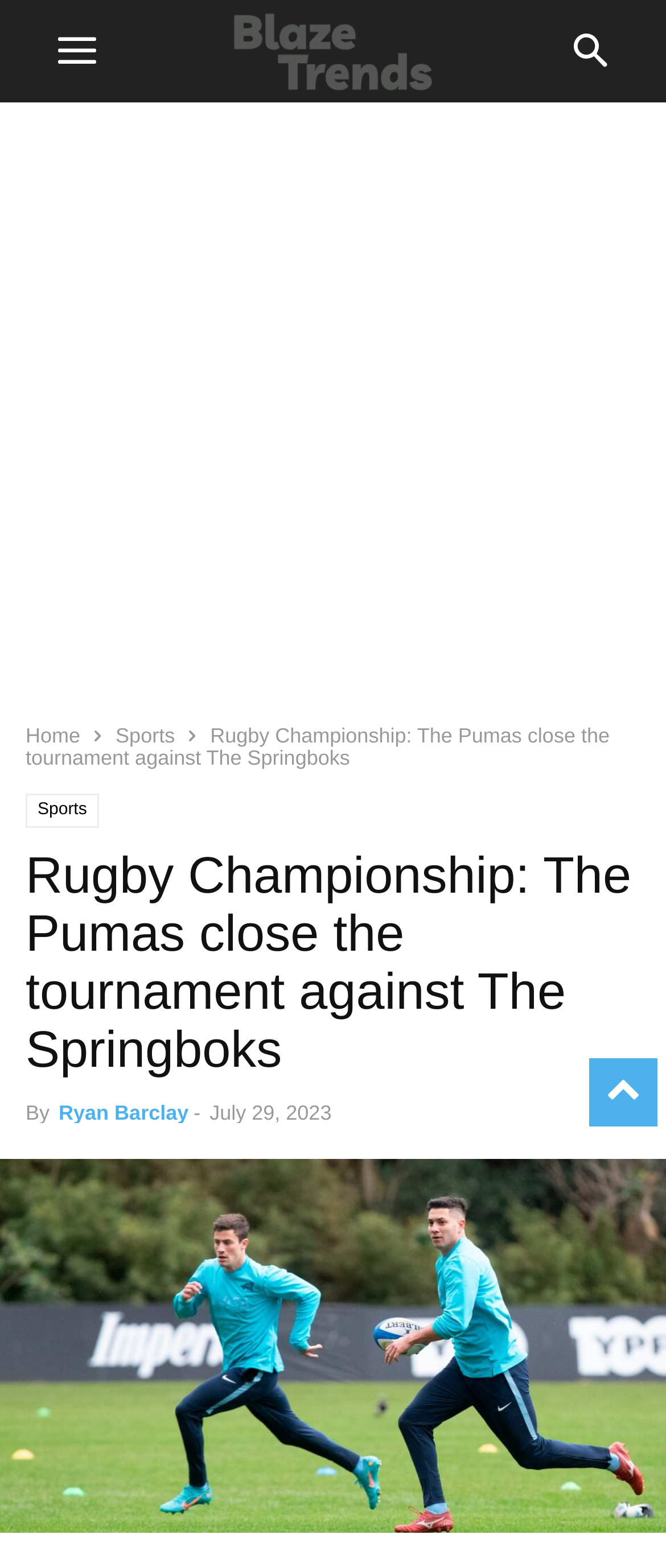Provide your answer to the question using just one word or phrase: What is the purpose of the button with the text 'to-top'?

To scroll to the top